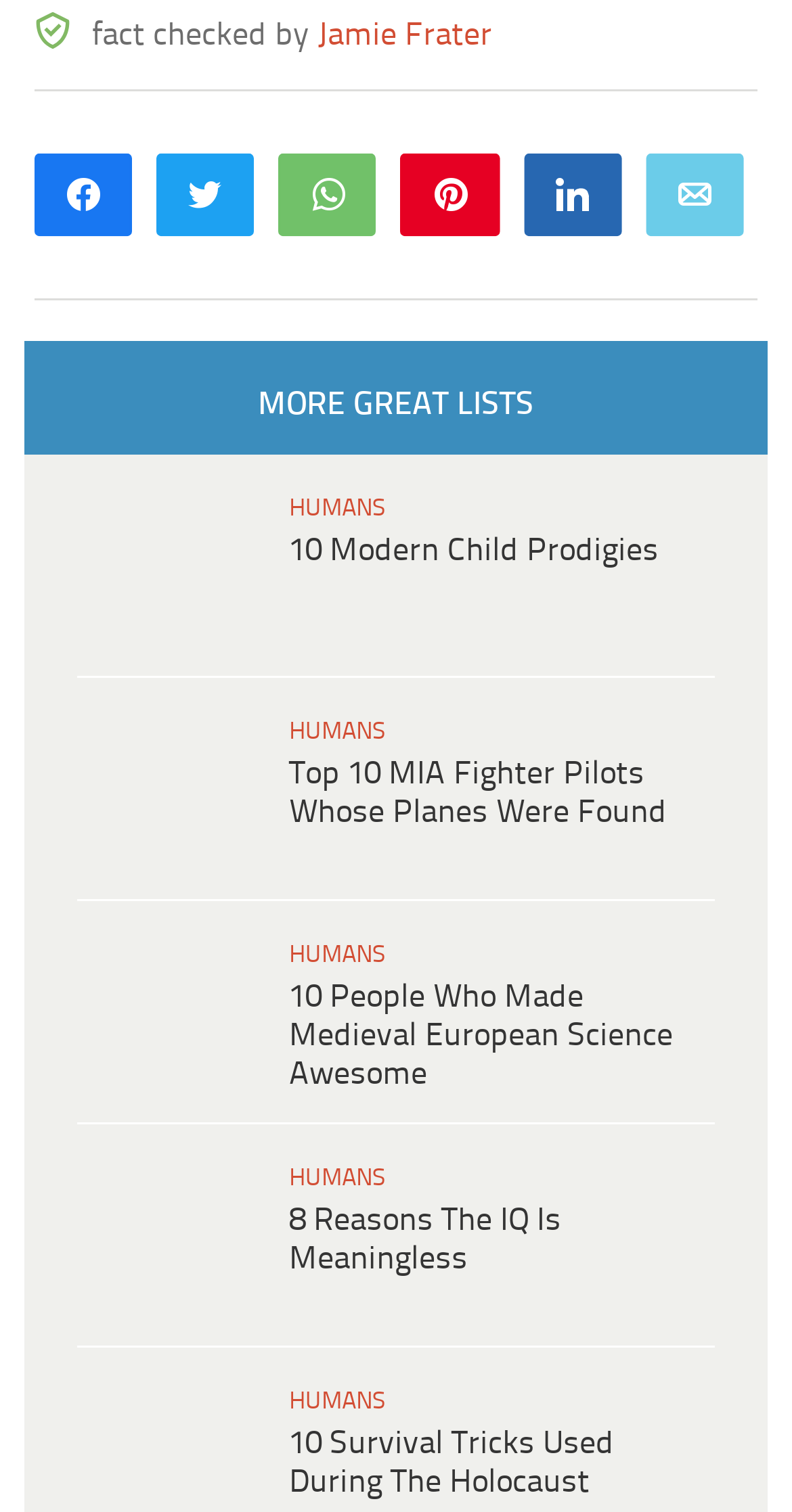Using the provided element description: "10 Modern Child Prodigies", identify the bounding box coordinates. The coordinates should be four floats between 0 and 1 in the order [left, top, right, bottom].

[0.365, 0.353, 0.832, 0.375]